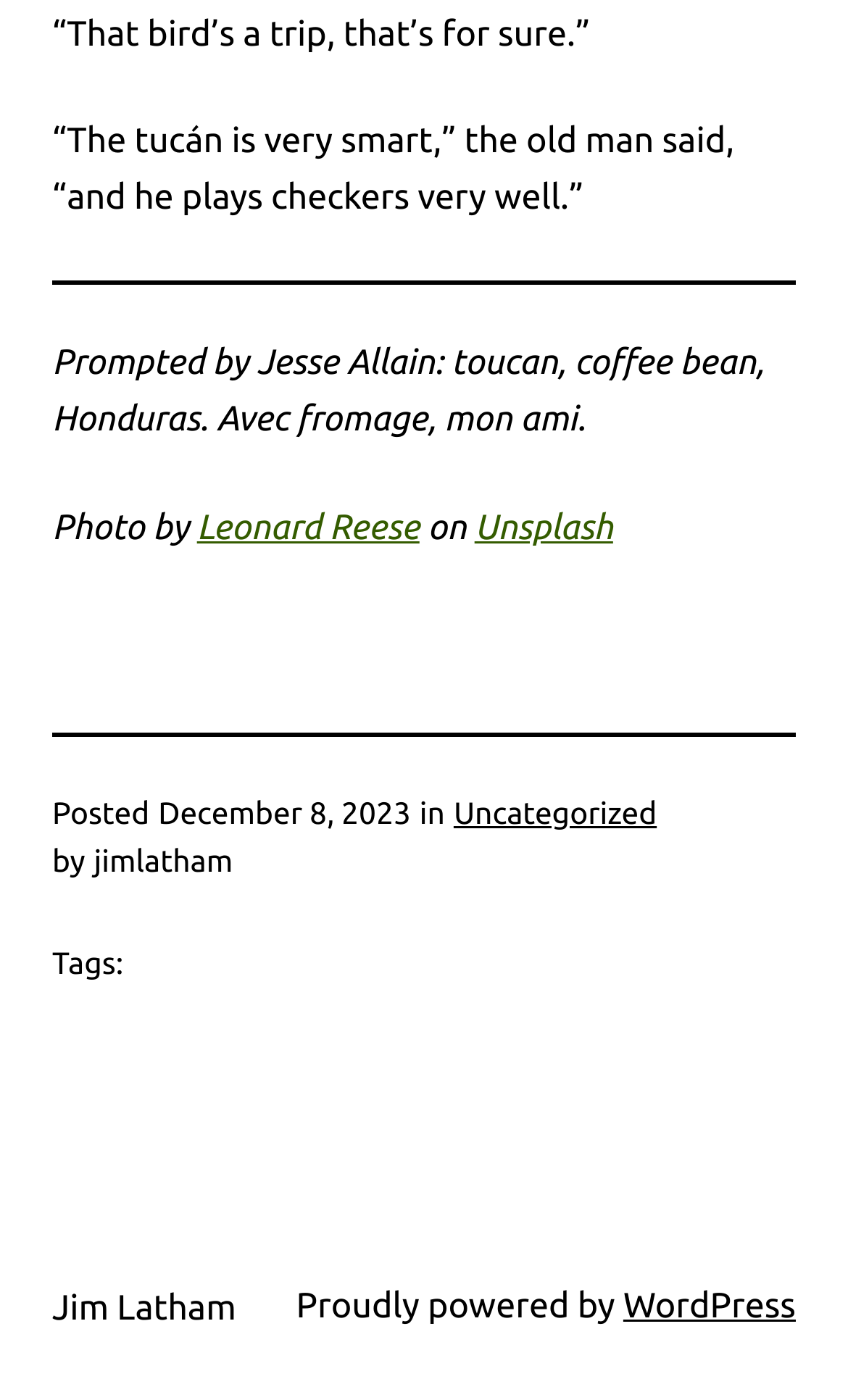Identify the bounding box for the UI element described as: "Uncategorized". Ensure the coordinates are four float numbers between 0 and 1, formatted as [left, top, right, bottom].

[0.535, 0.568, 0.775, 0.593]